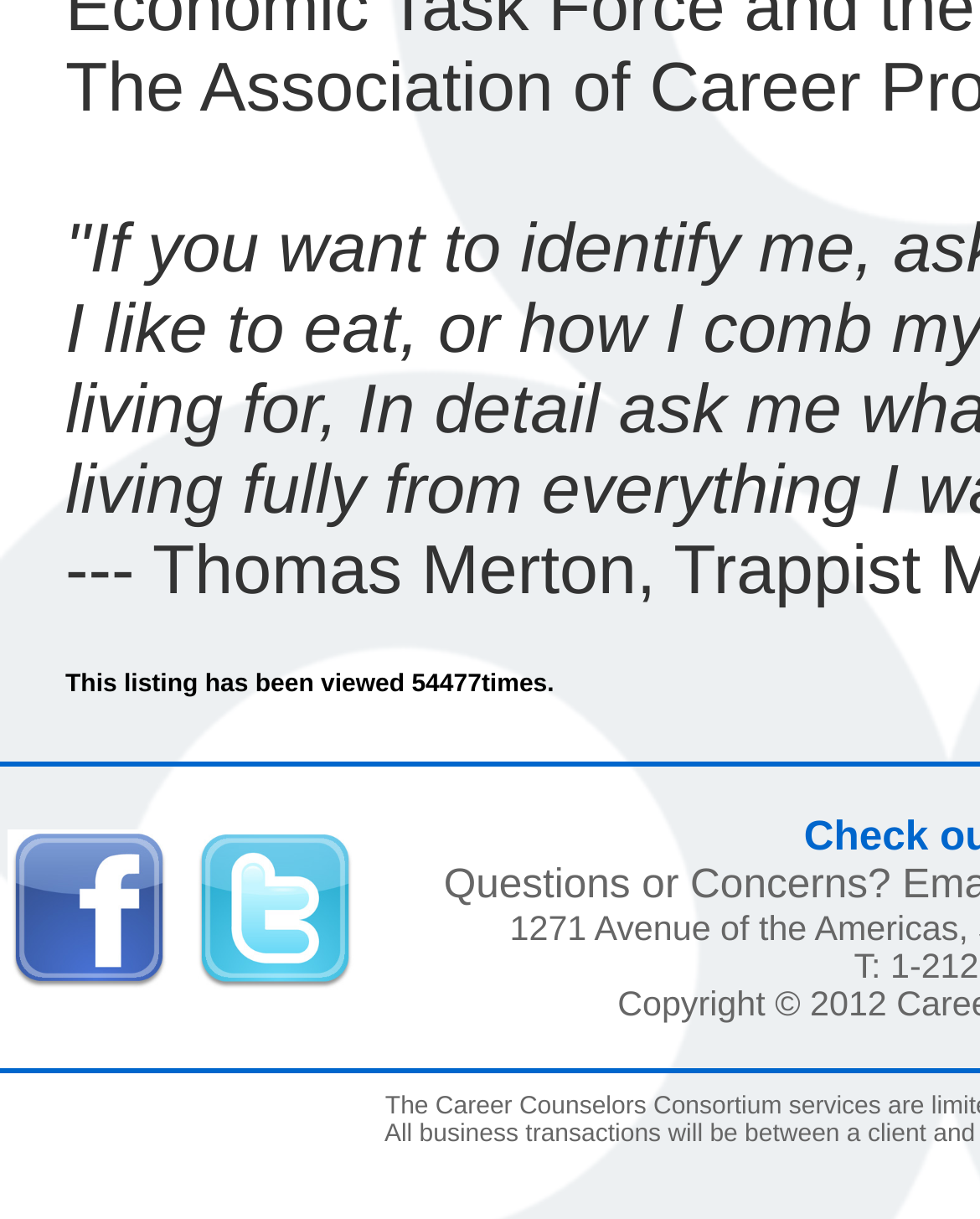How many social media platforms are mentioned?
Please utilize the information in the image to give a detailed response to the question.

There are two social media platforms mentioned on the webpage, which are Facebook and Twitter, and they are located in the lower part of the webpage with their respective icons.